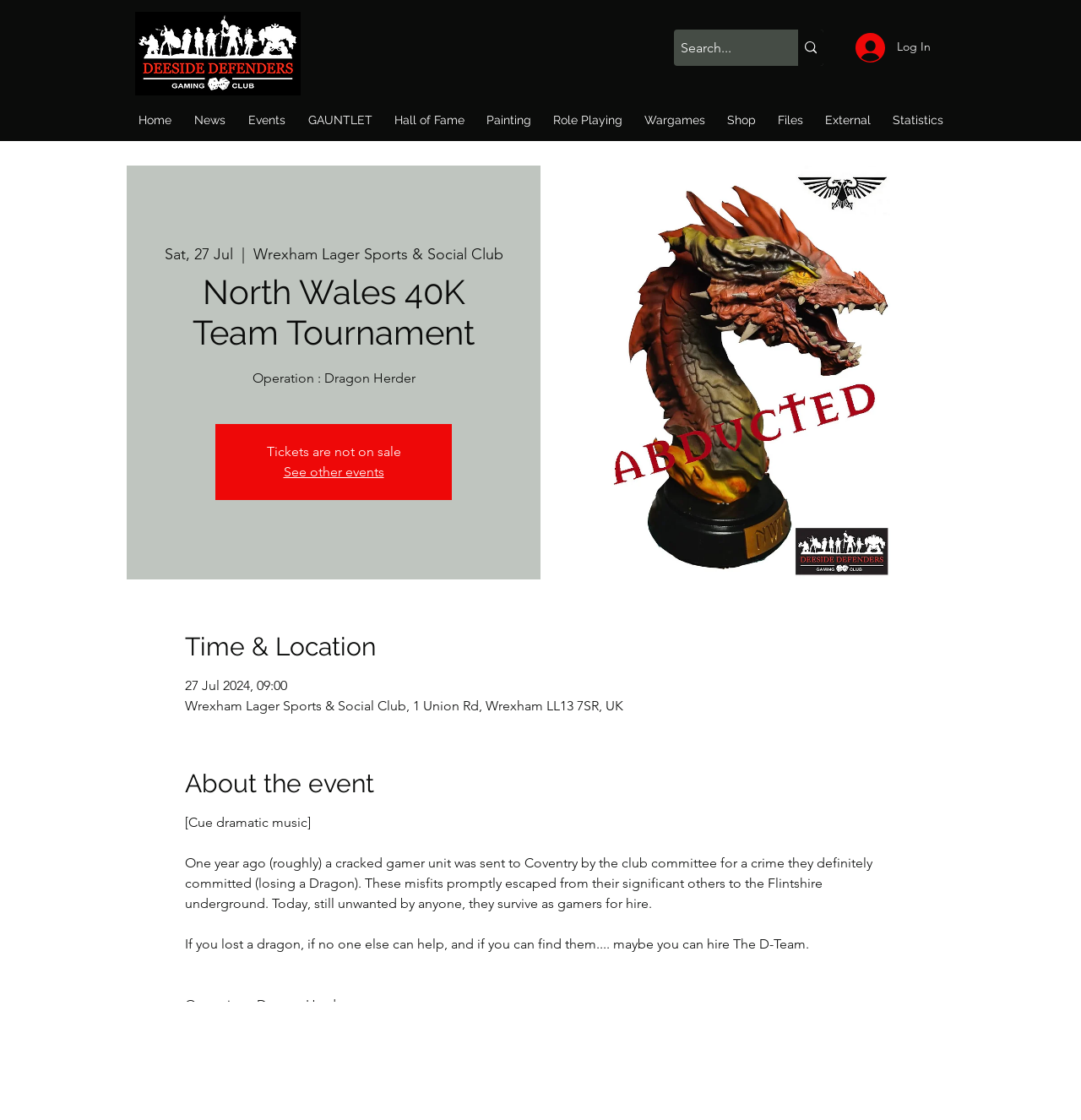What is the date of the event?
Use the information from the screenshot to give a comprehensive response to the question.

I found the answer by looking at the static text element with the text '27 Jul 2024, 09:00' which is located under the 'Time & Location' heading, indicating that it is the date of the event.